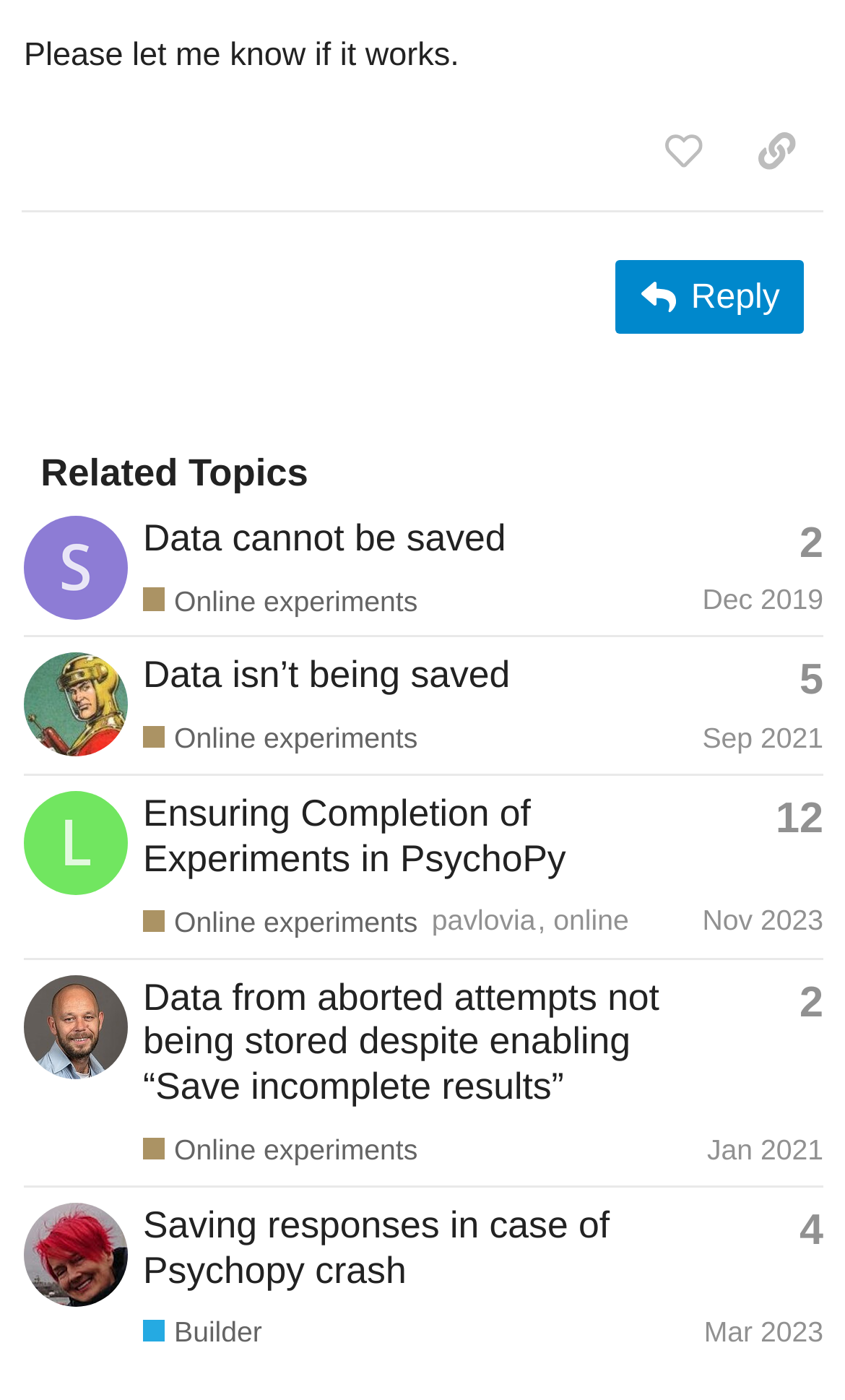Find the bounding box coordinates of the area to click in order to follow the instruction: "Reply to the post".

[0.729, 0.186, 0.952, 0.238]